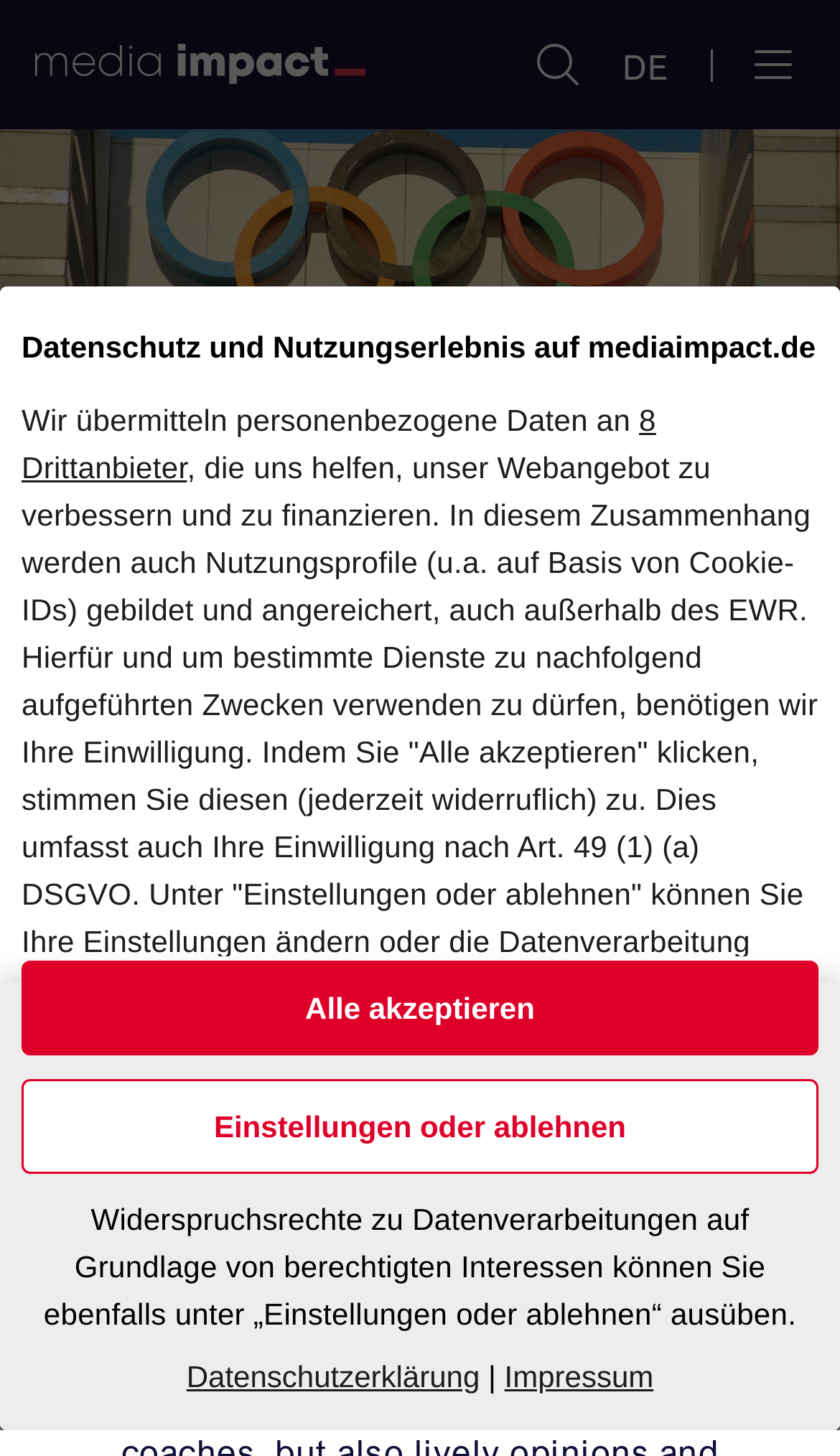Write an extensive caption that covers every aspect of the webpage.

The webpage is about Digital Archives and Media Impact, with a prominent media impact logo at the top left corner. To the right of the logo, there are three small images, likely flags or icons, representing different languages or regions. Below the logo and language icons, there is a large article section that spans the entire width of the page.

Within the article section, there are two figures, one on top of the other. The top figure contains an image with the caption "WELT Digital | The Olympics 2024", which suggests that the article is about the Olympics 2024. The image below it is a large background image, possibly related to the Olympics.

Above the second image, there is a heading that reads "THE OLYMPICS 2024" in a prominent font. Below the heading, there is a paragraph of text that invites readers to immerse themselves in the world of the Olympic Games with comprehensive and up-to-date coverage from WELT Digital.

At the very bottom of the page, there is an iframe with a consent message, which is currently in focus.